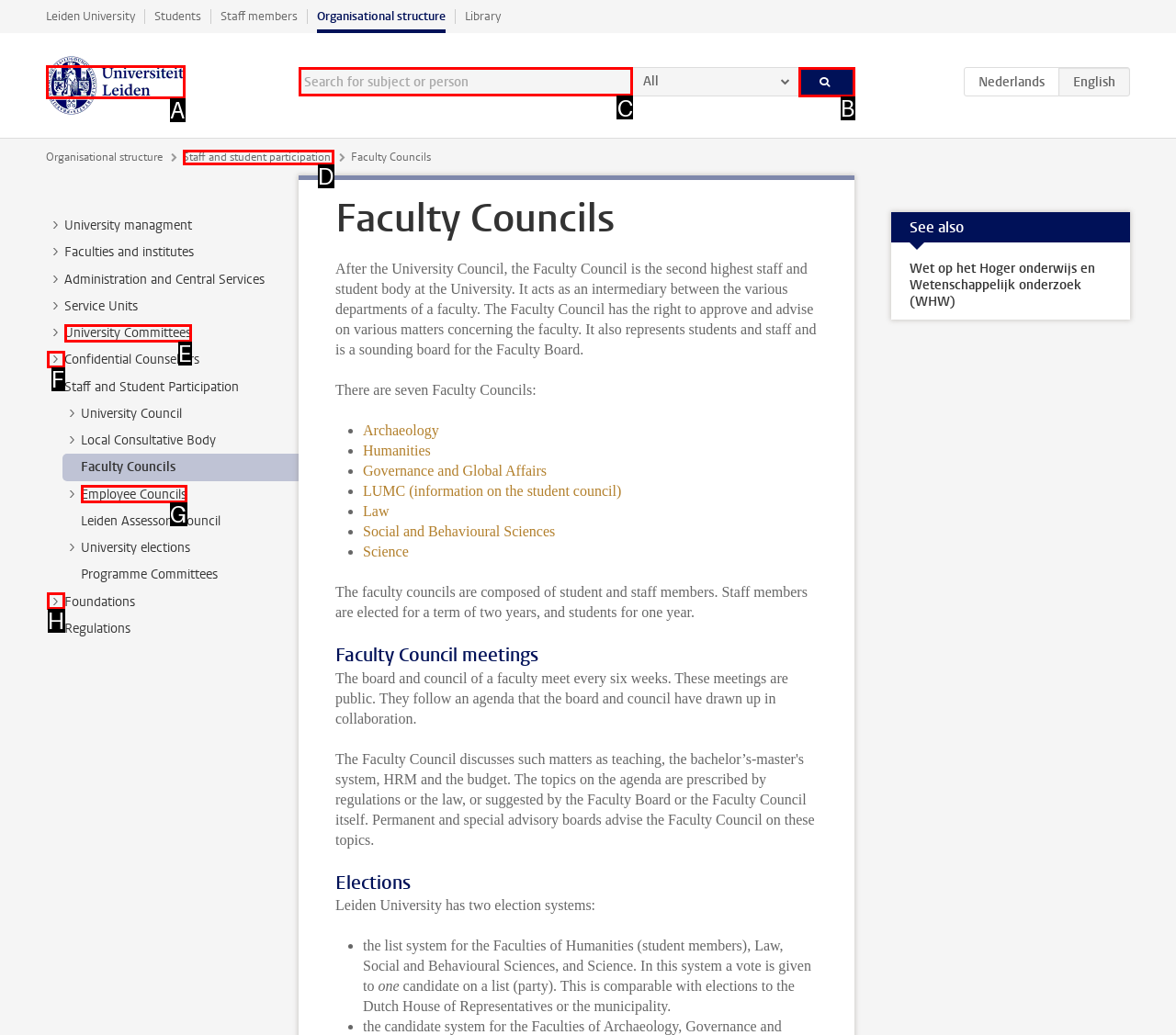Indicate the letter of the UI element that should be clicked to accomplish the task: Search for subject or person. Answer with the letter only.

C